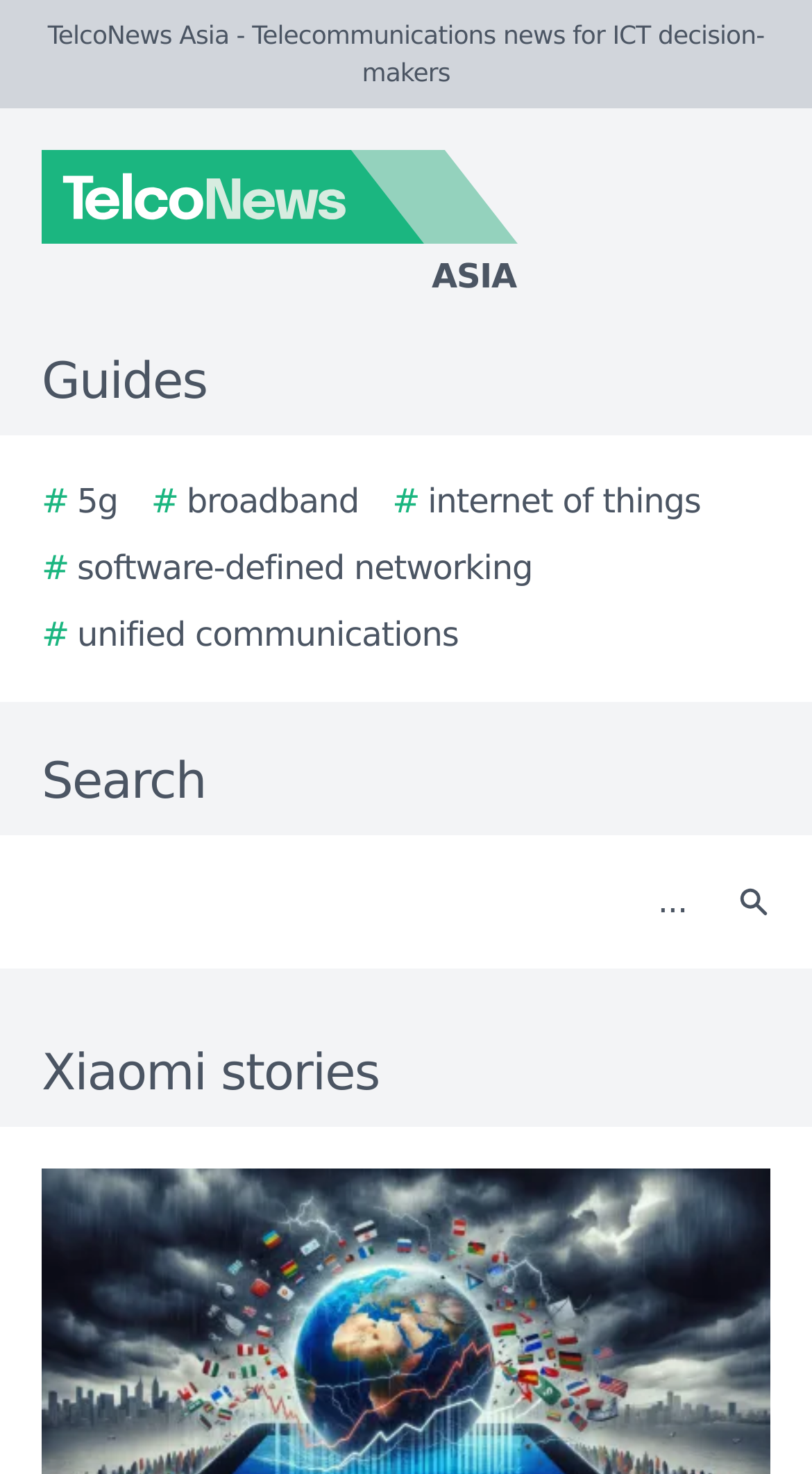Using the provided description: "Asia", find the bounding box coordinates of the corresponding UI element. The output should be four float numbers between 0 and 1, in the format [left, top, right, bottom].

[0.0, 0.102, 0.923, 0.205]